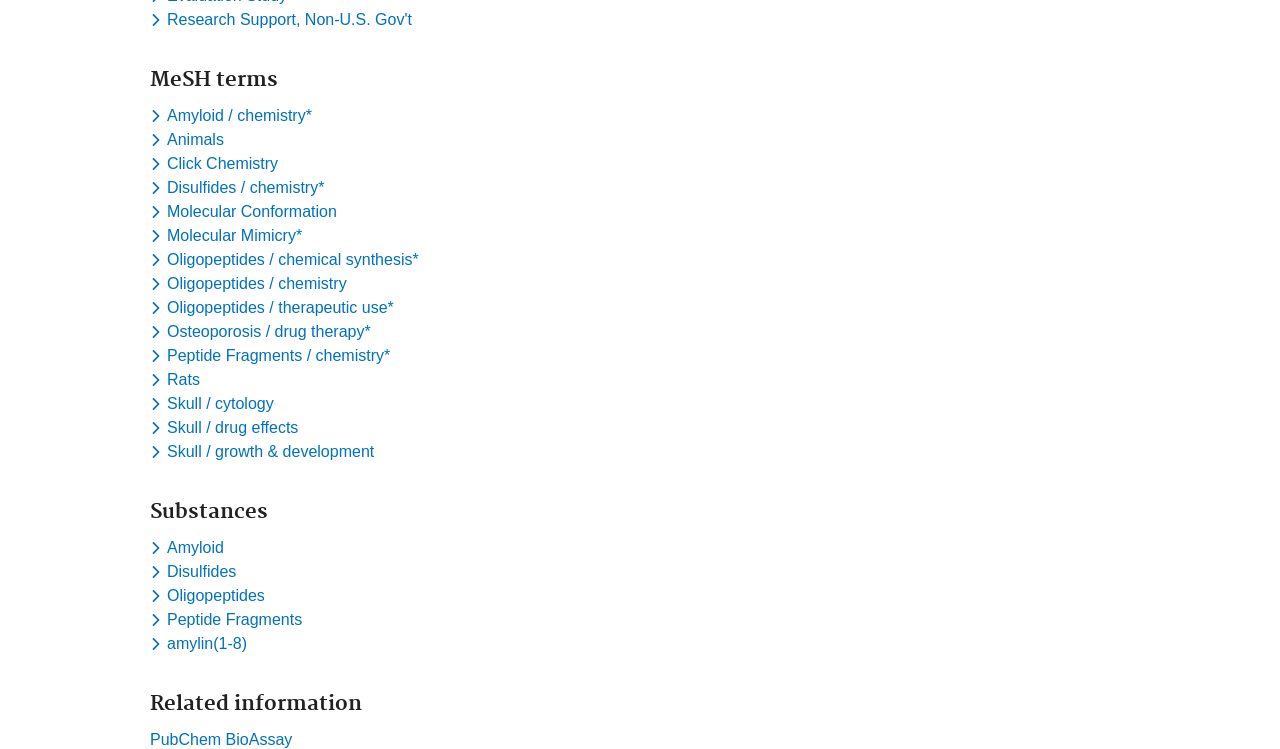Identify the bounding box of the HTML element described as: "Click Chemistry".

[0.117, 0.207, 0.221, 0.231]